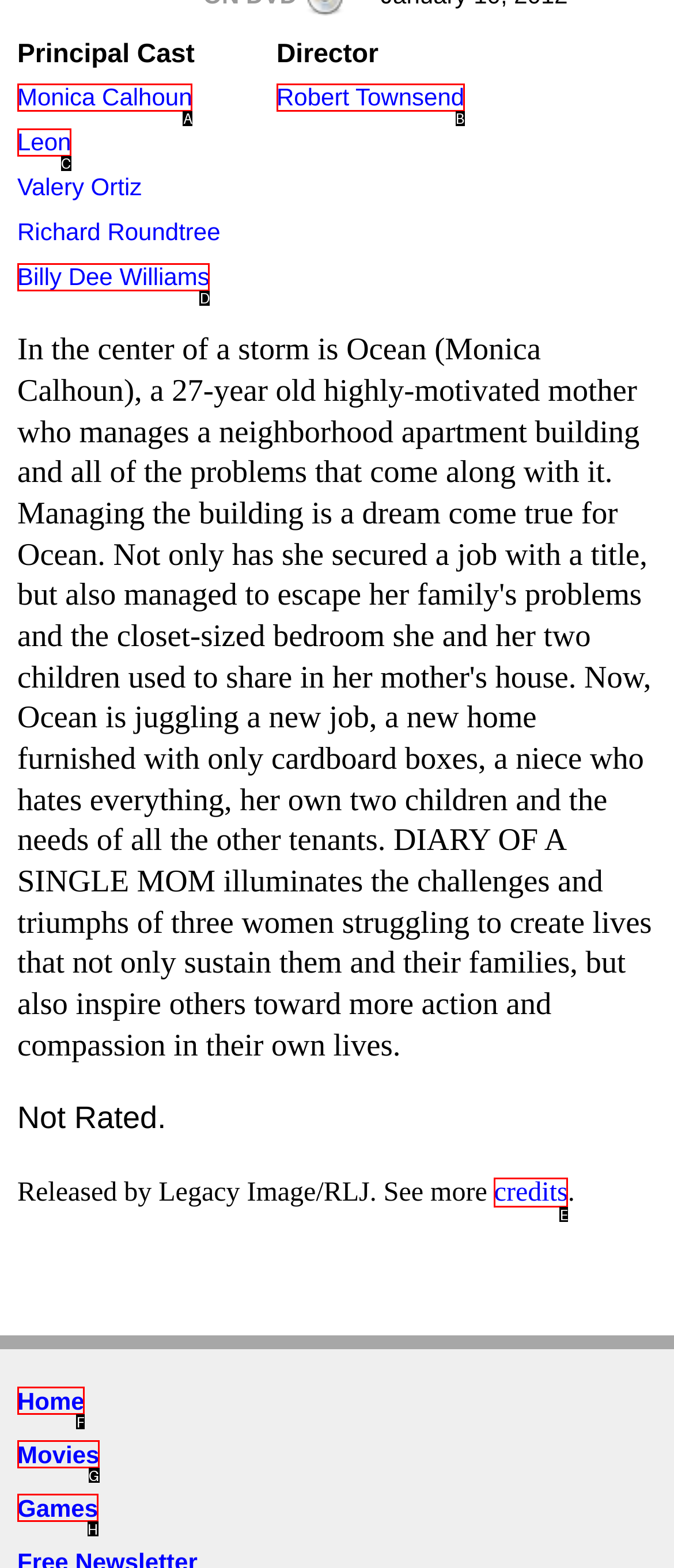Please select the letter of the HTML element that fits the description: 5 Comments. Answer with the option's letter directly.

None